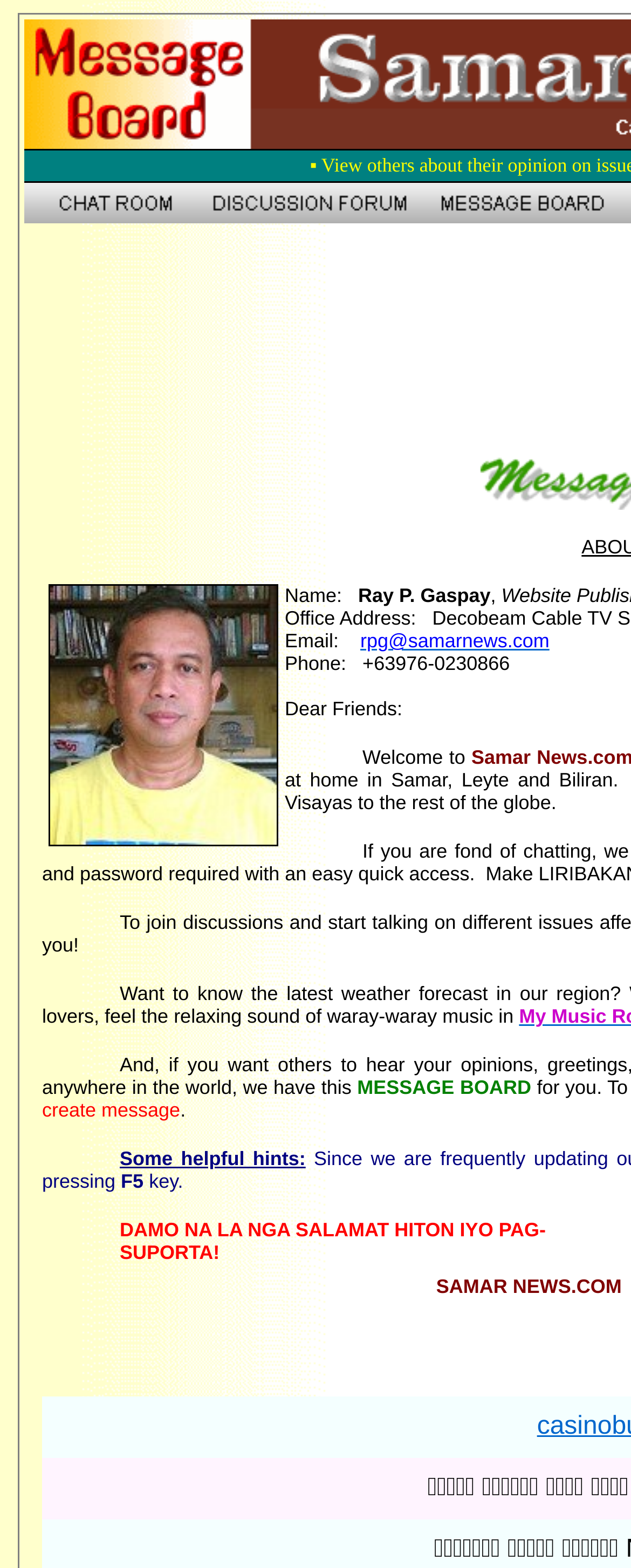Provide a single word or phrase answer to the question: 
What is the purpose of the F5 key?

refresh